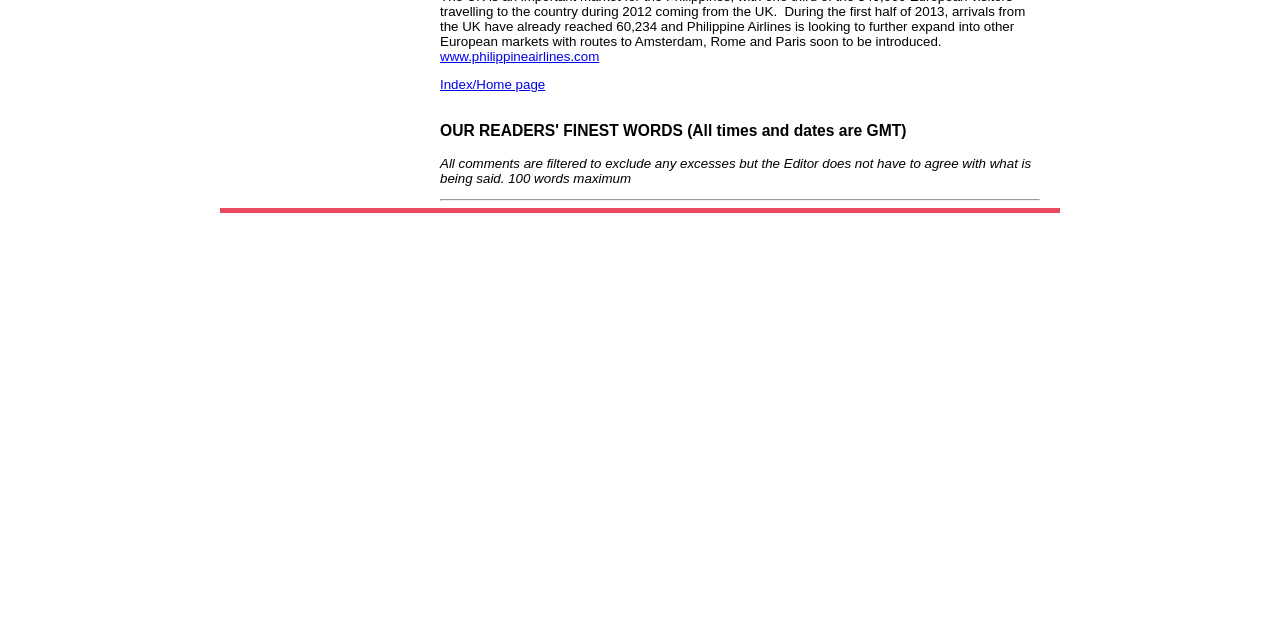Predict the bounding box of the UI element based on the description: "Index/Home page". The coordinates should be four float numbers between 0 and 1, formatted as [left, top, right, bottom].

[0.344, 0.12, 0.426, 0.144]